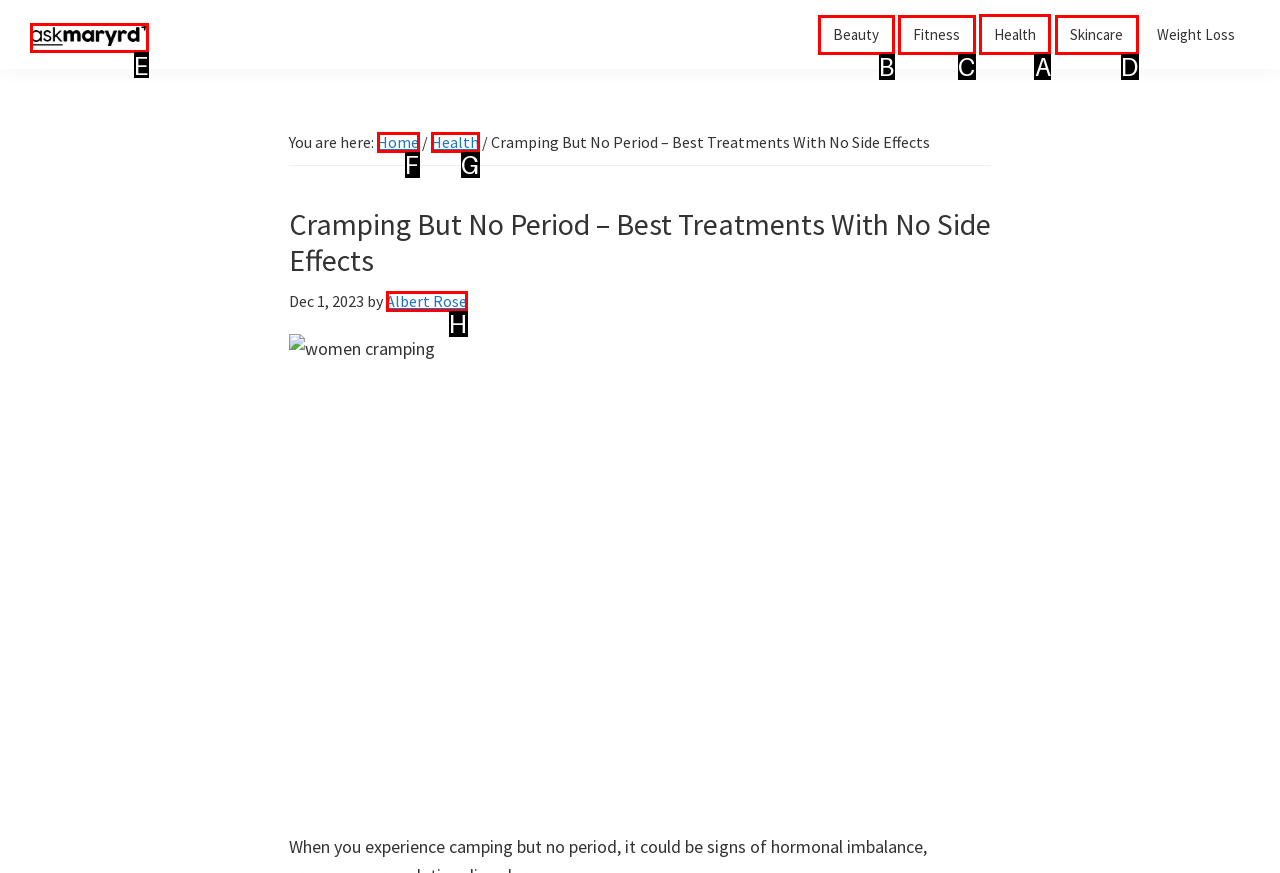Which letter corresponds to the correct option to complete the task: go to Health page?
Answer with the letter of the chosen UI element.

A